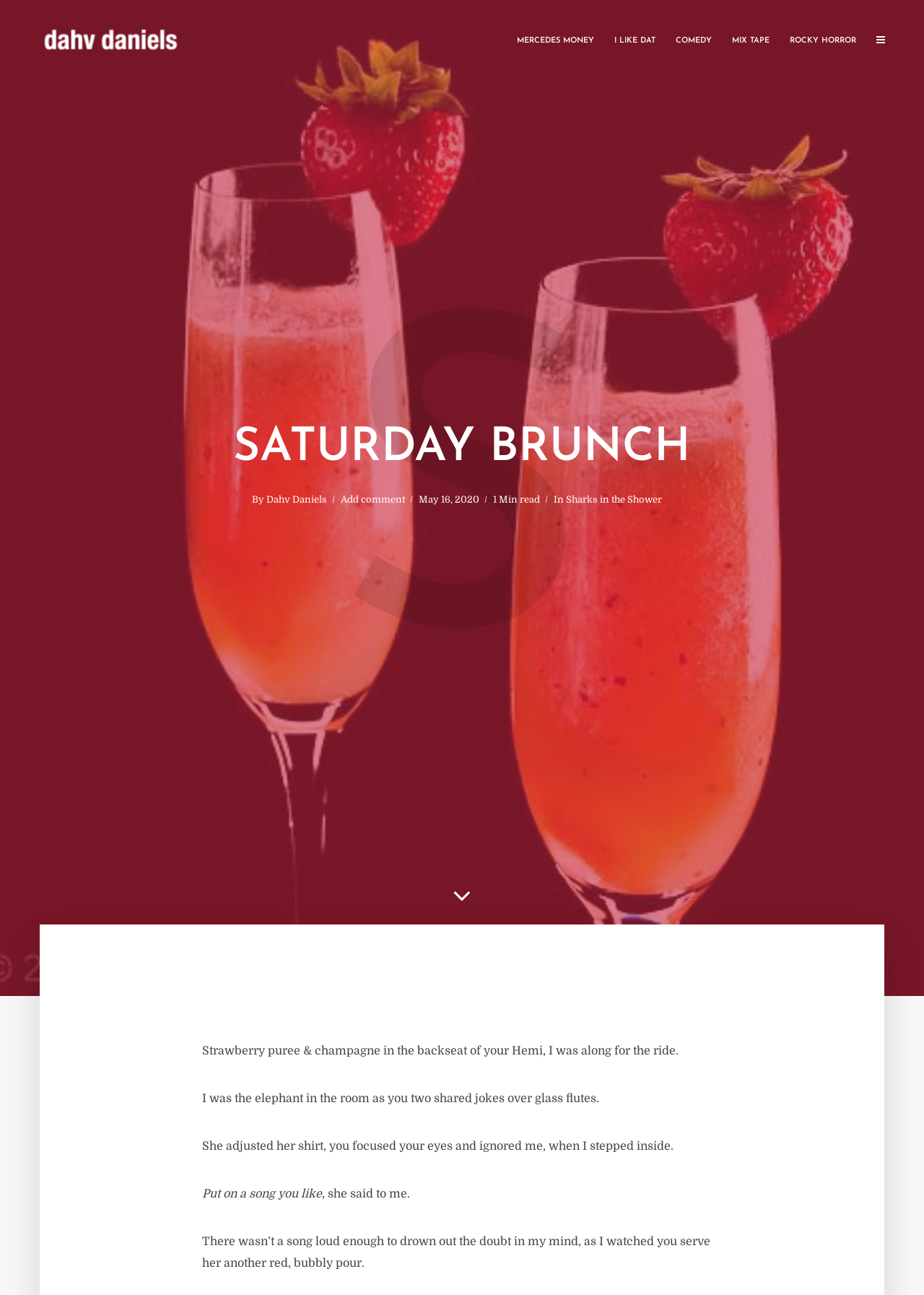Identify the bounding box for the UI element that is described as follows: "Sharks in the Shower".

[0.612, 0.381, 0.716, 0.392]